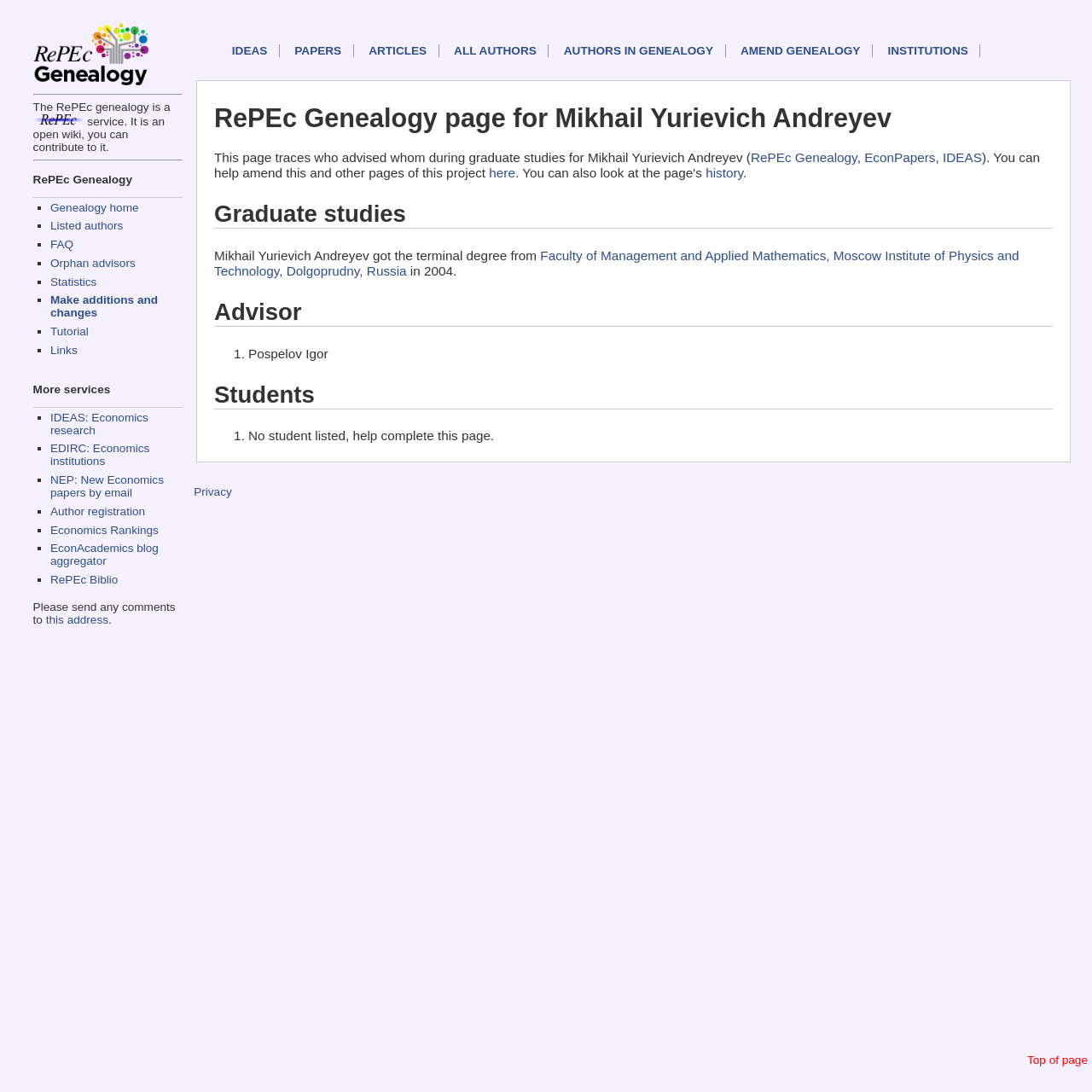What is the link at the bottom of the page for?
Look at the image and answer the question using a single word or phrase.

Top of page